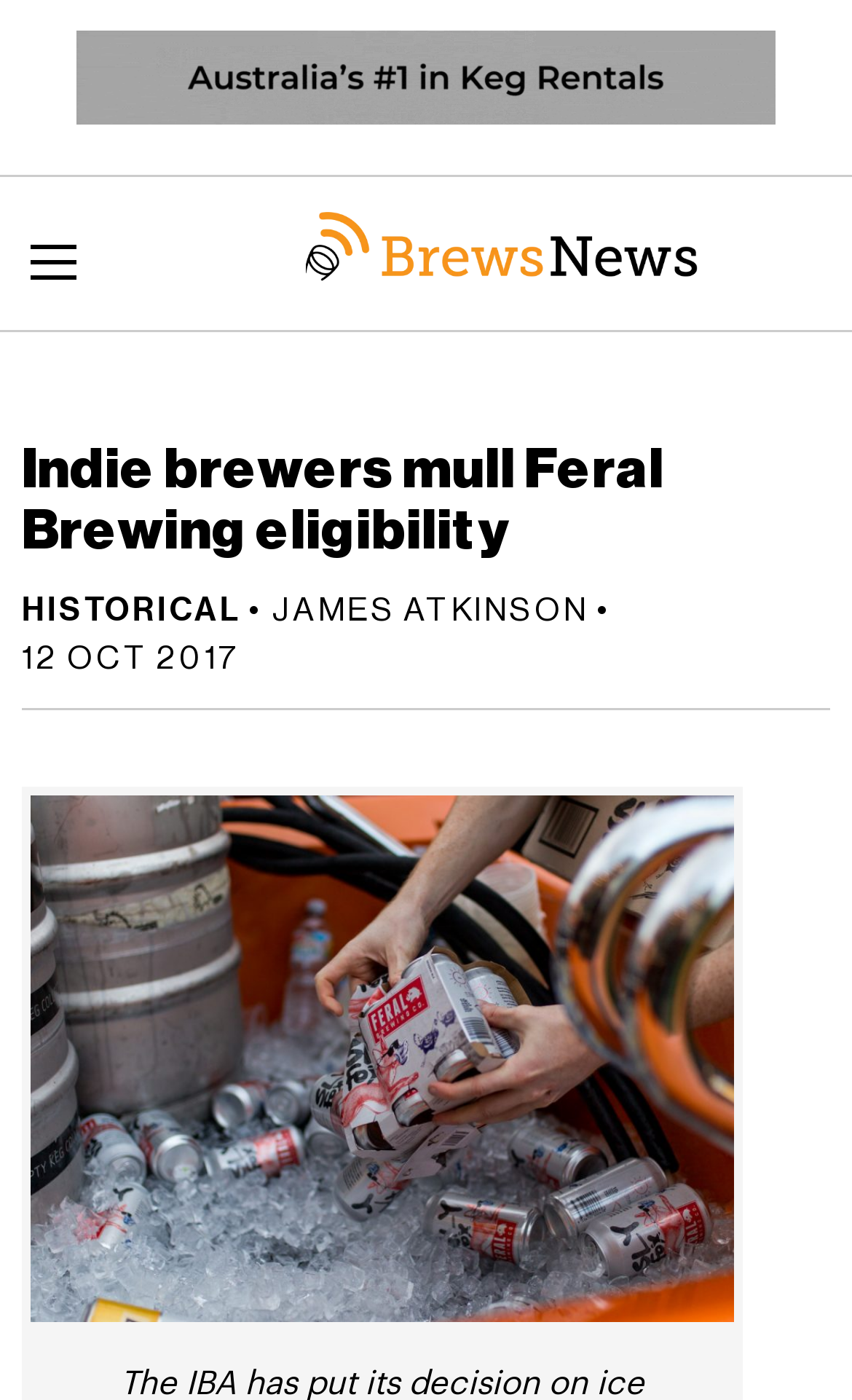Give a concise answer using only one word or phrase for this question:
What is the author of the article?

JAMES ATKINSON